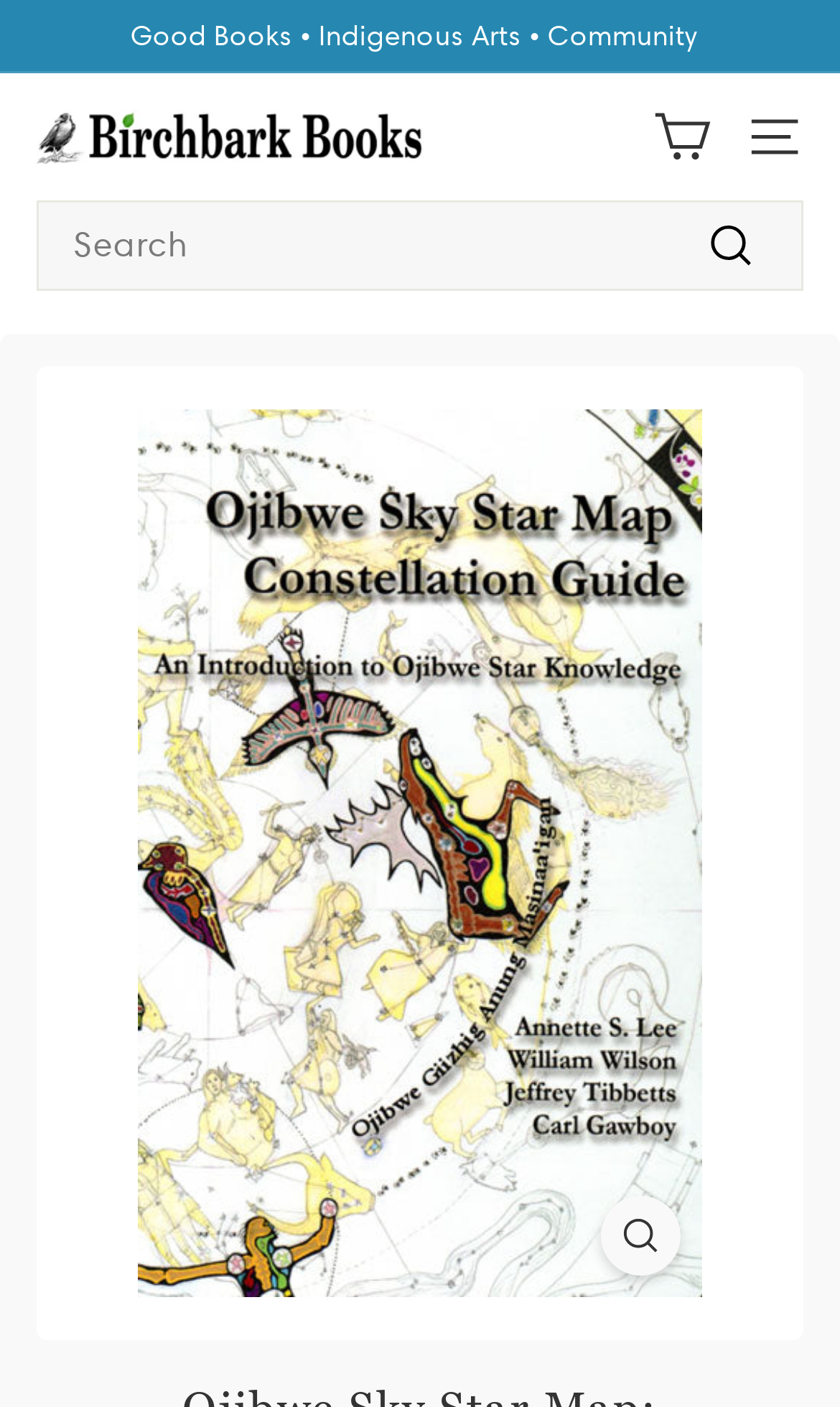What is the function of the button below the search bar?
Please utilize the information in the image to give a detailed response to the question.

I found the answer by examining the button below the search bar, which has a label 'Search'. This suggests that the button is used to submit the search query.